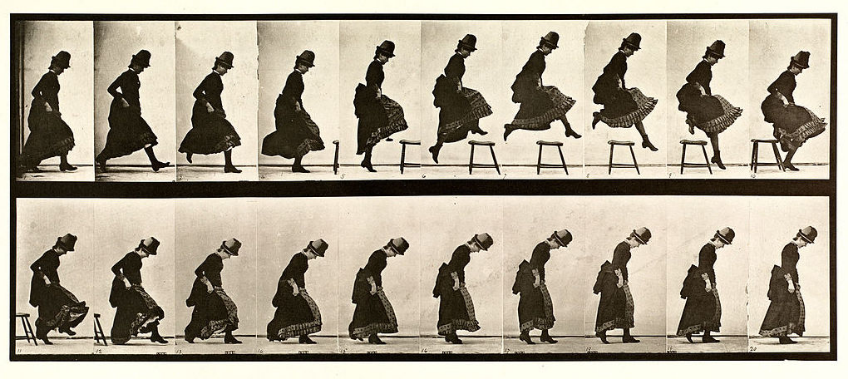Use a single word or phrase to answer the question: 
Who is the photographer of the image?

Eadweard Muybridge